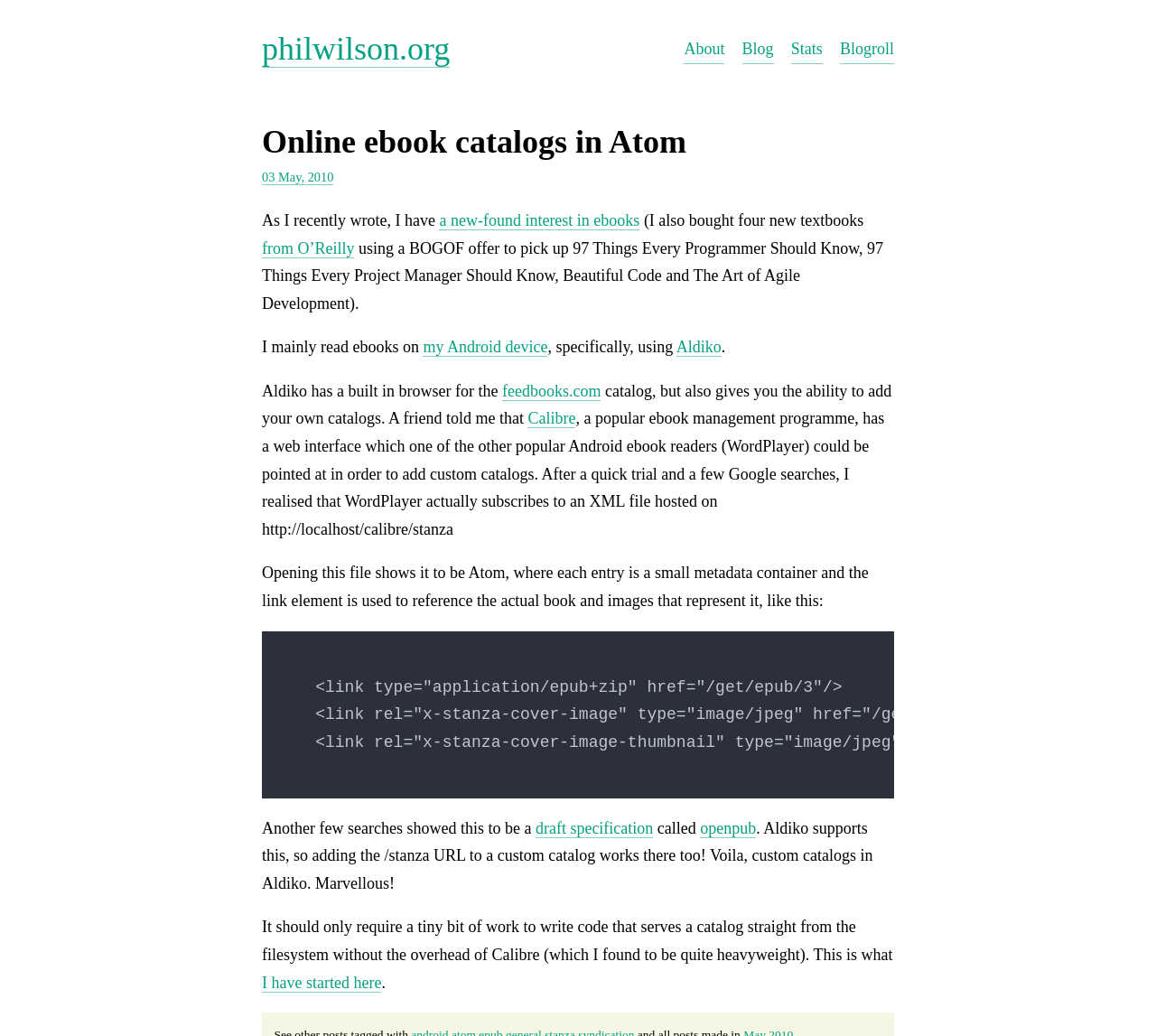What is the website's name?
Based on the image, answer the question with a single word or brief phrase.

philwilson.org